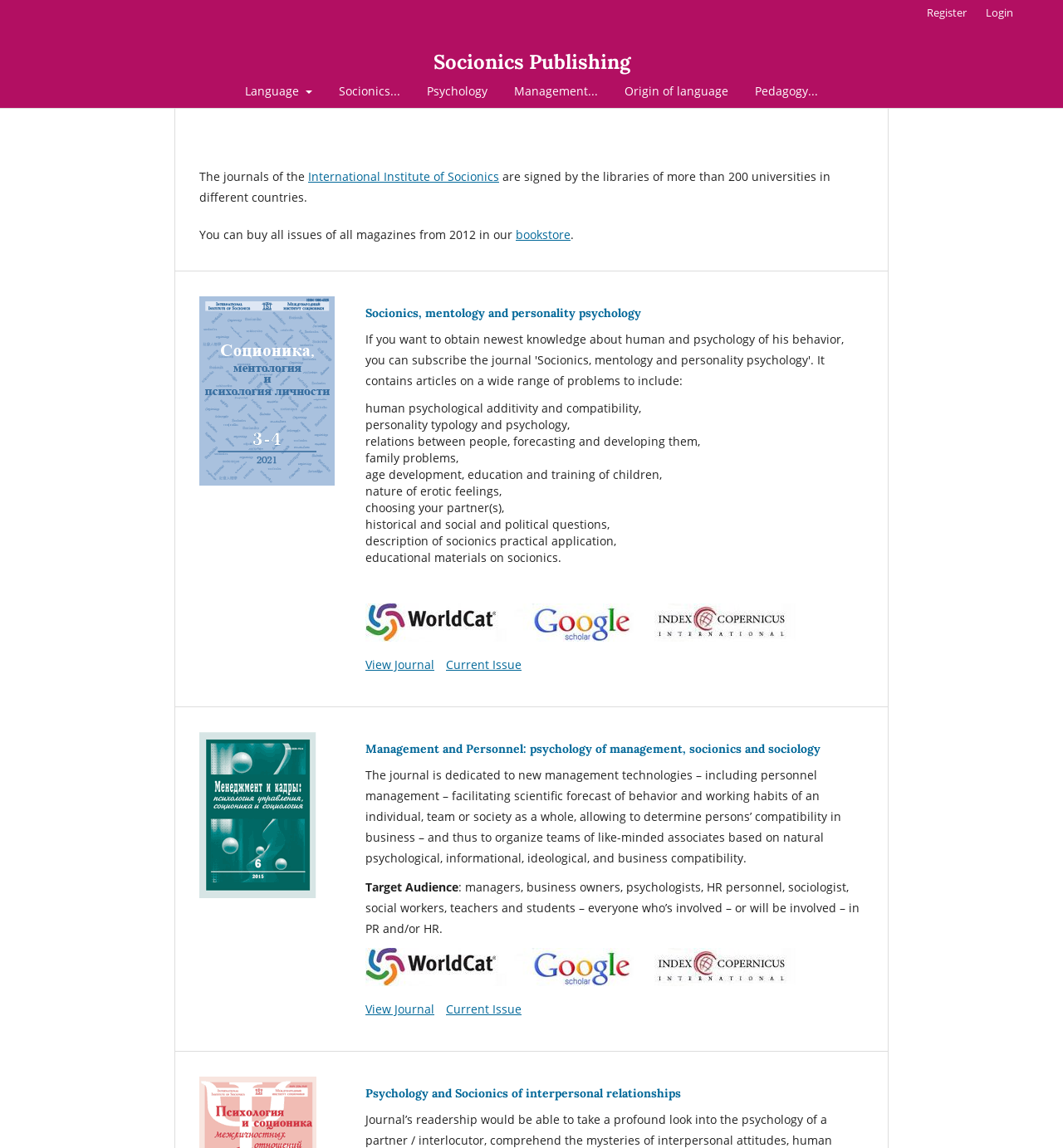Determine the bounding box for the described UI element: "International Institute of Socionics".

[0.29, 0.147, 0.47, 0.16]